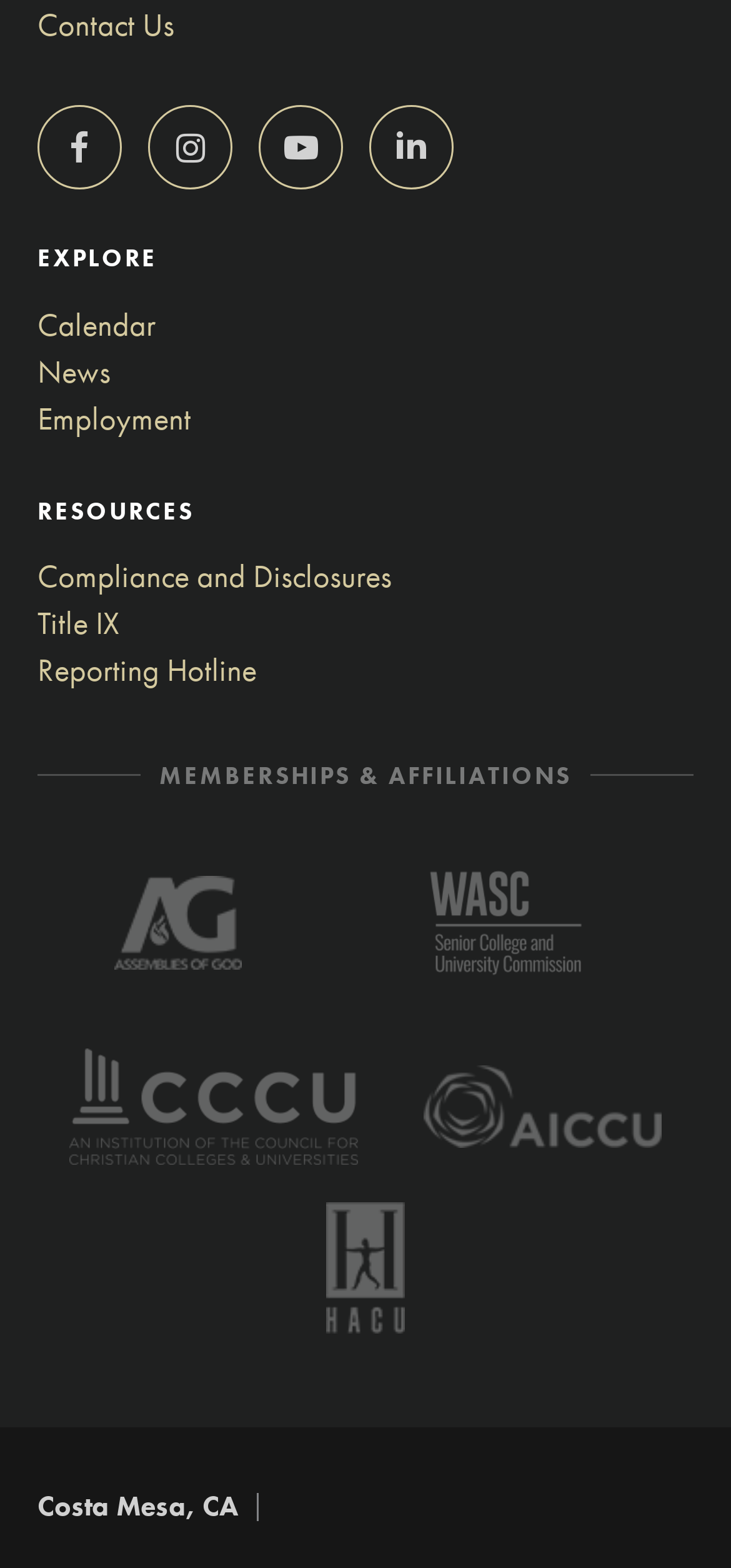Provide a single word or phrase answer to the question: 
How many navigation sections are there?

3